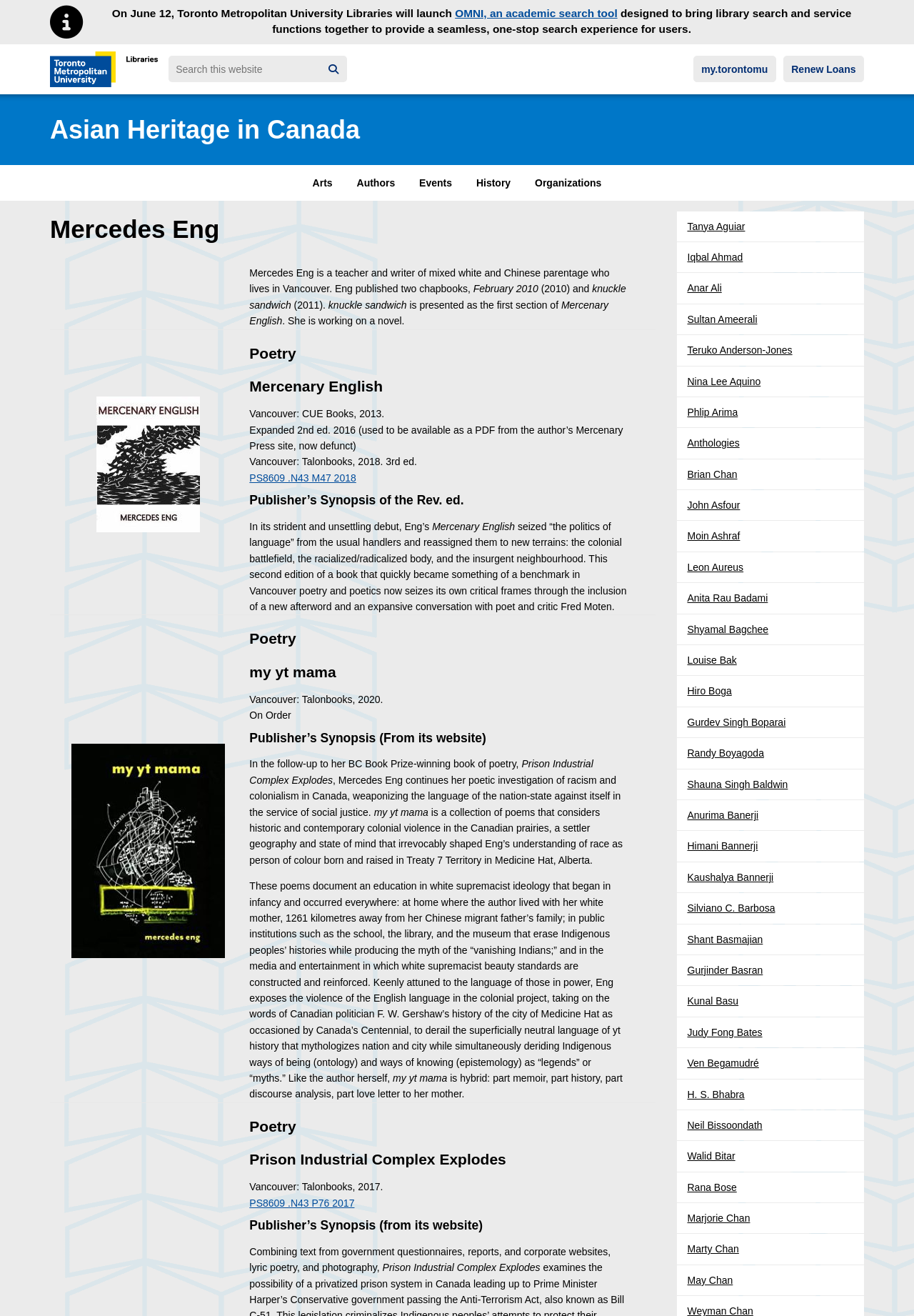What is the name of the second book mentioned on this webpage?
Look at the image and provide a detailed response to the question.

I found the answer by looking at the text which mentions 'Vancouver: Talonbooks, 2020.' and the book title 'my yt mama' is mentioned in the same sentence, and it is also mentioned as the second book in the list of books published by the author.